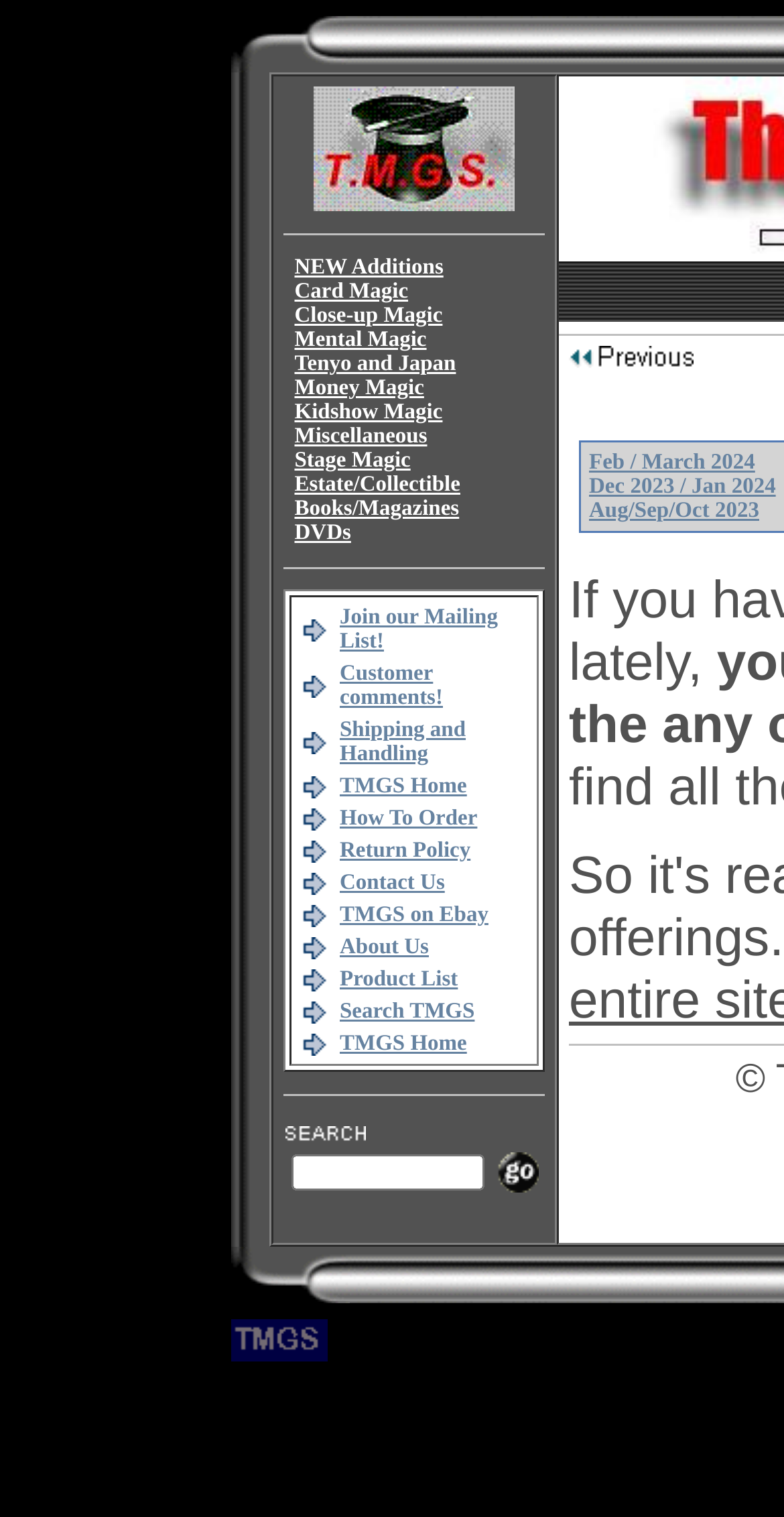Find and specify the bounding box coordinates that correspond to the clickable region for the instruction: "Click on the 'NEW Additions' link".

[0.376, 0.168, 0.566, 0.184]